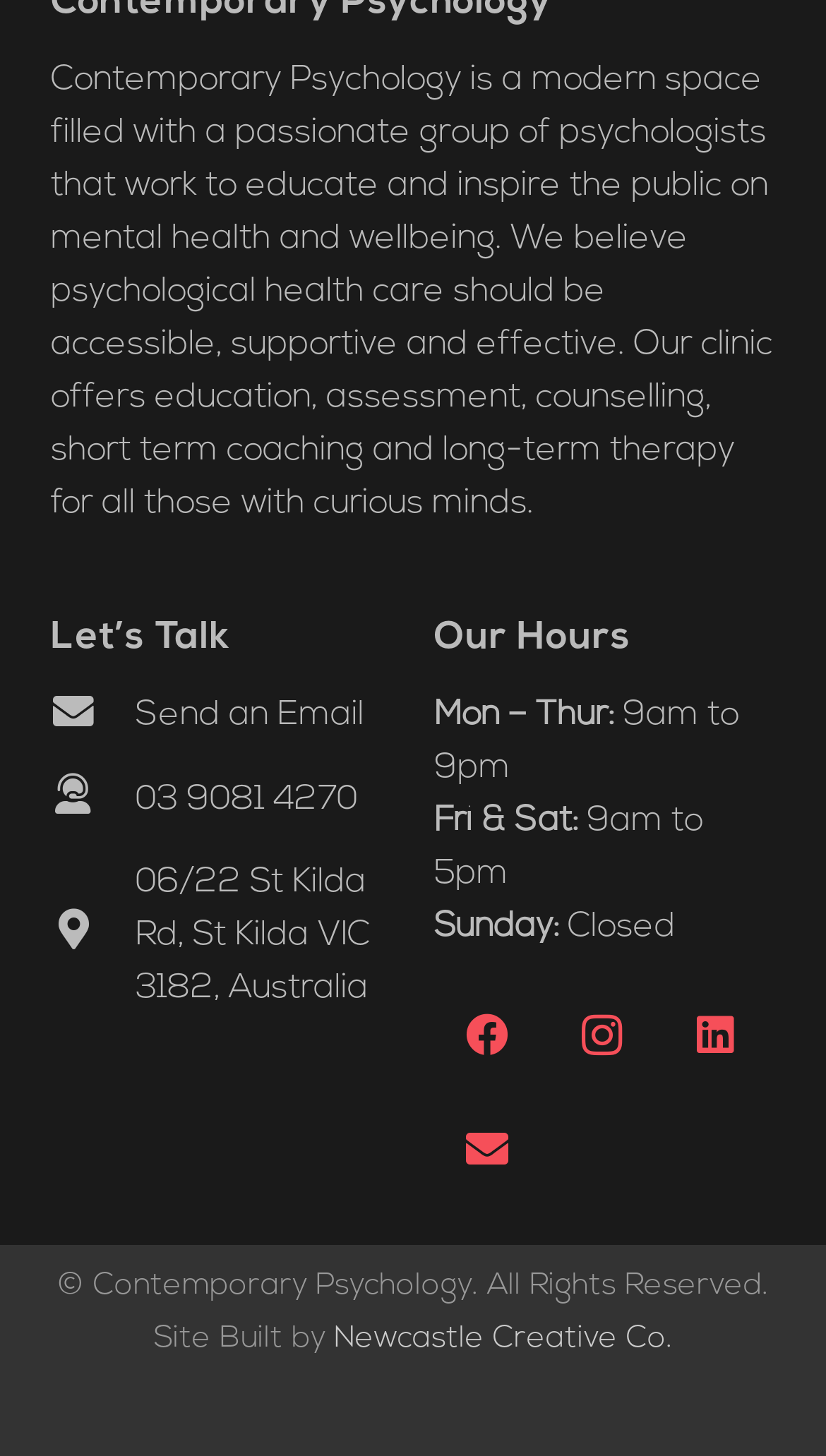How many social media platforms does the clinic have?
Using the visual information from the image, give a one-word or short-phrase answer.

3